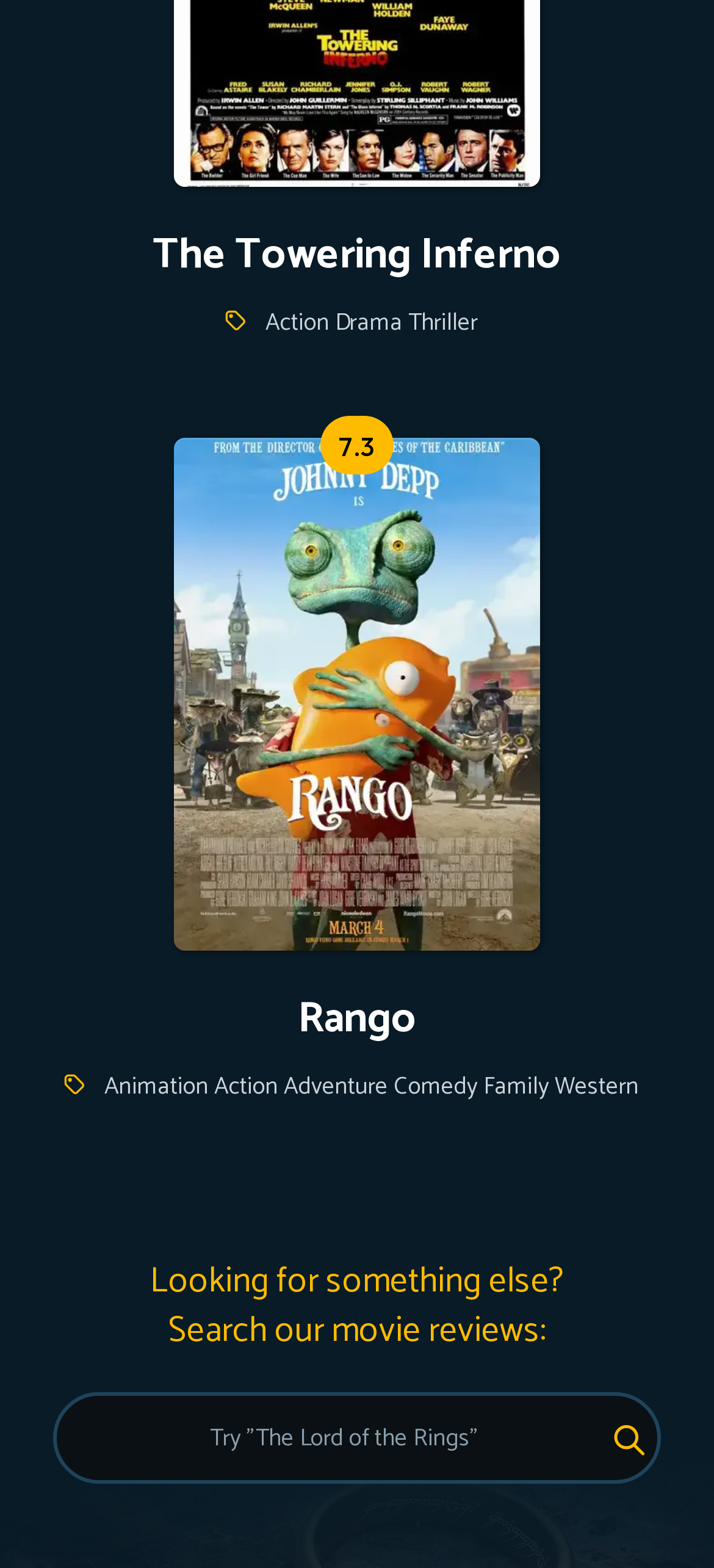What is the default search query in the search box?
Using the image as a reference, give an elaborate response to the question.

The search box contains the default query 'Try "The Lord of the Rings"', indicating that this is the default search query.